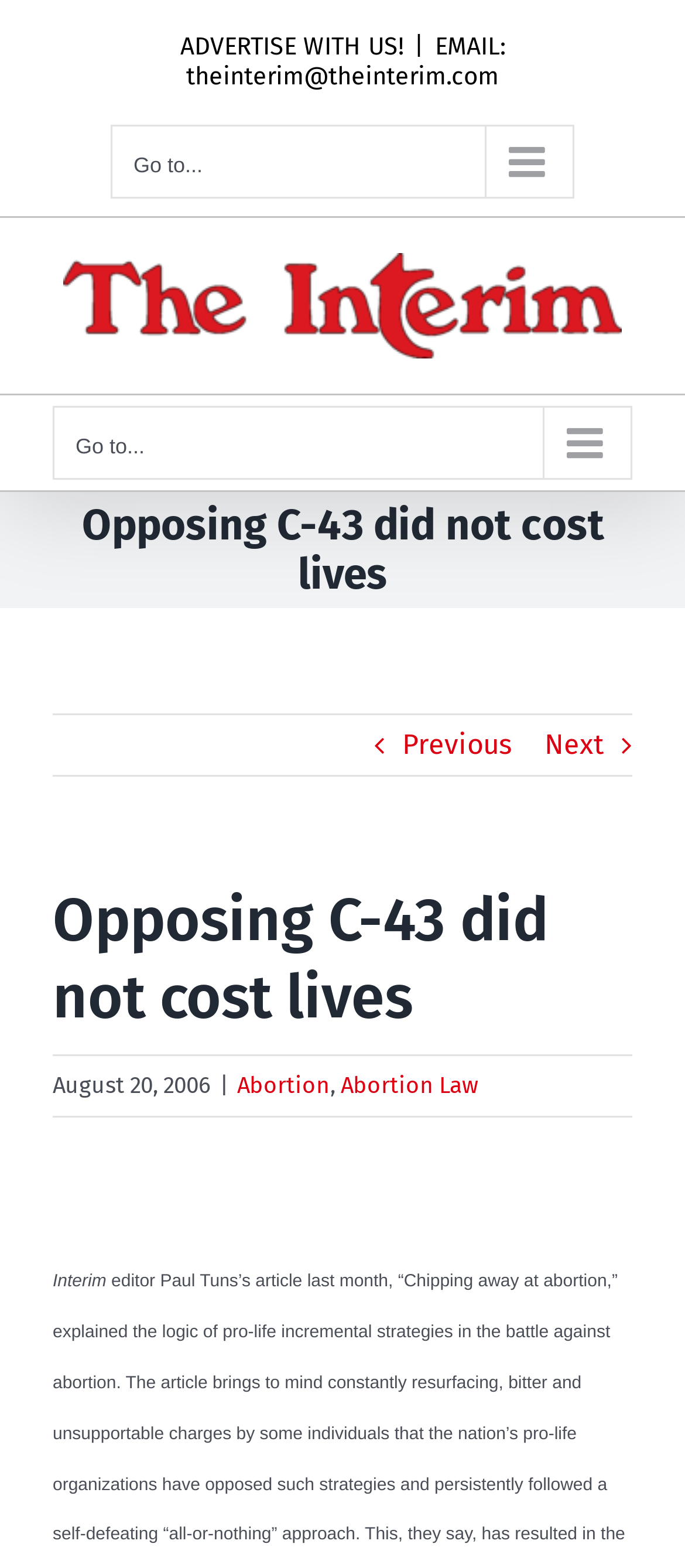When was the article published?
Deliver a detailed and extensive answer to the question.

I found this information by looking at the text below the article title, which specifies the date of publication.